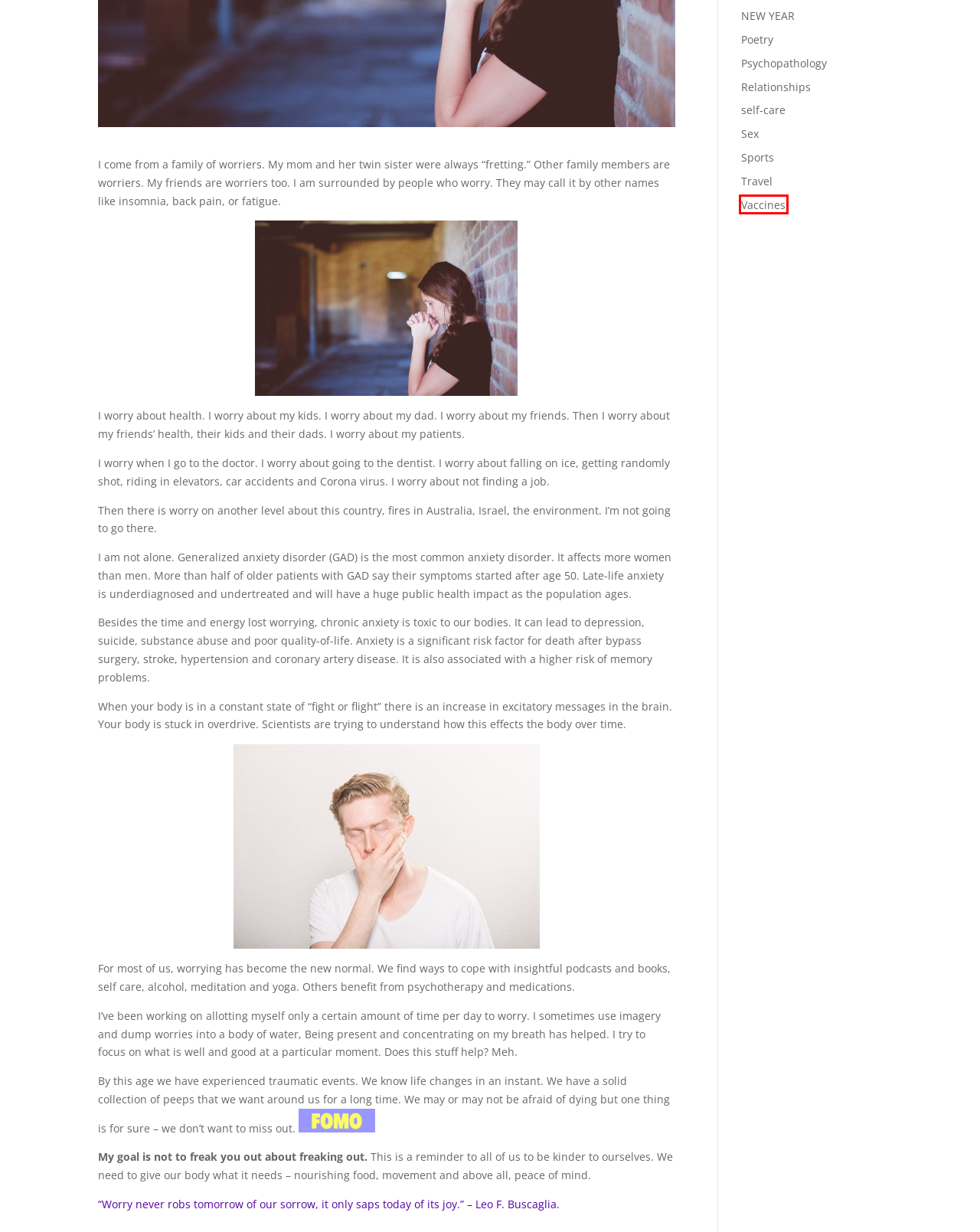You have a screenshot of a webpage where a red bounding box highlights a specific UI element. Identify the description that best matches the resulting webpage after the highlighted element is clicked. The choices are:
A. Poetry Archives • Love And Medicine
B. Psychopathology Archives • Love And Medicine
C. NEW YEAR Archives • Love And Medicine
D. Sex Archives • Love And Medicine
E. Relationships Archives • Love And Medicine
F. Vaccines Archives • Love And Medicine
G. self-care Archives • Love And Medicine
H. Sports Archives • Love And Medicine

F